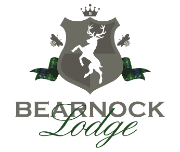Create an elaborate description of the image, covering every aspect.

The image features the logo of Bearnock Lodge, an elegant representation that combines traditional elements with a contemporary design. At the center, a majestic stag is depicted standing on its hind legs, symbolizing the lodge's connection to Scotland's rich wildlife and hunting heritage. The stag is enclosed within a shield-like emblem, adorned with royal insignia, including a crown above the stag, signifying prestige and tradition.

Flanking the stag are decorative elements including stylized rifles, further emphasizing the lodge's heritage as a shooting lodge. The lodge's name, "Bearnock Lodge," is prominently displayed beneath the emblem in a sophisticated font, with "Lodge" rendered in a flowing script to convey a sense of hospitality and warmth. The overall color palette, featuring earthy tones and rich greens, reflects the lush Scottish Highlands, where the lodge is situated, evoking a serene and inviting atmosphere for visitors seeking a perfect getaway.